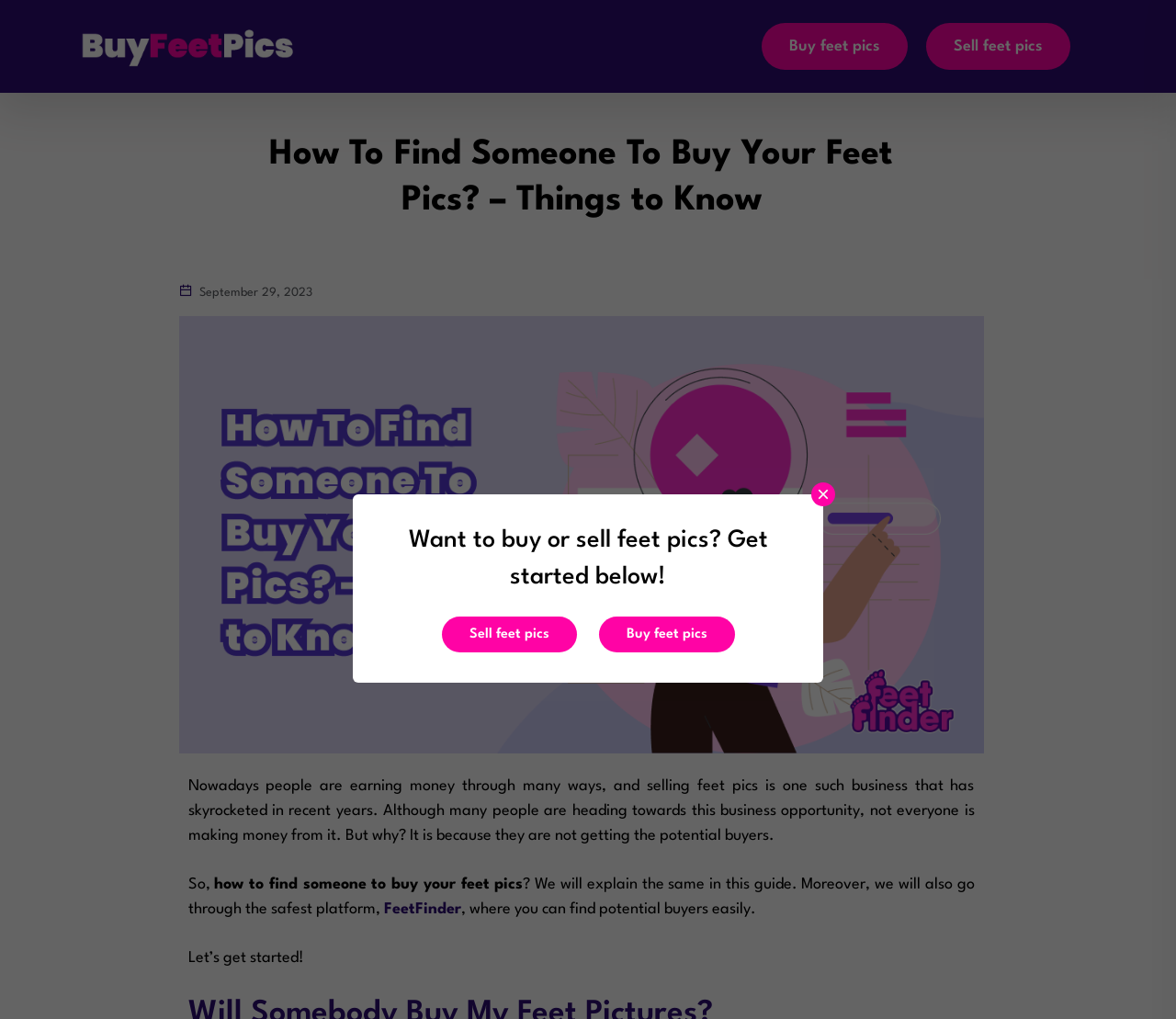What is the platform mentioned for finding potential buyers?
Using the image, respond with a single word or phrase.

FeetFinder